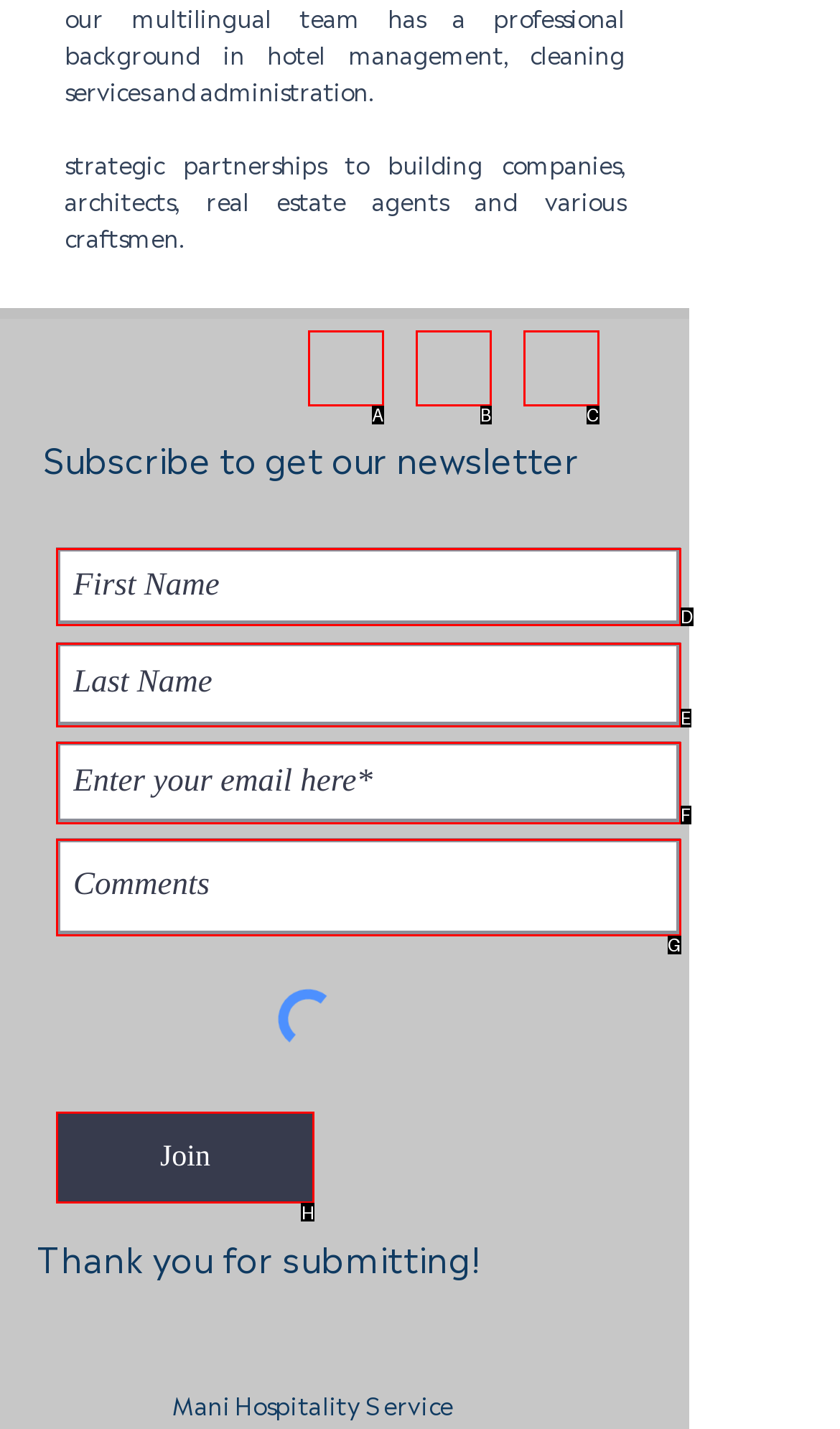Indicate the letter of the UI element that should be clicked to accomplish the task: Join the newsletter. Answer with the letter only.

H